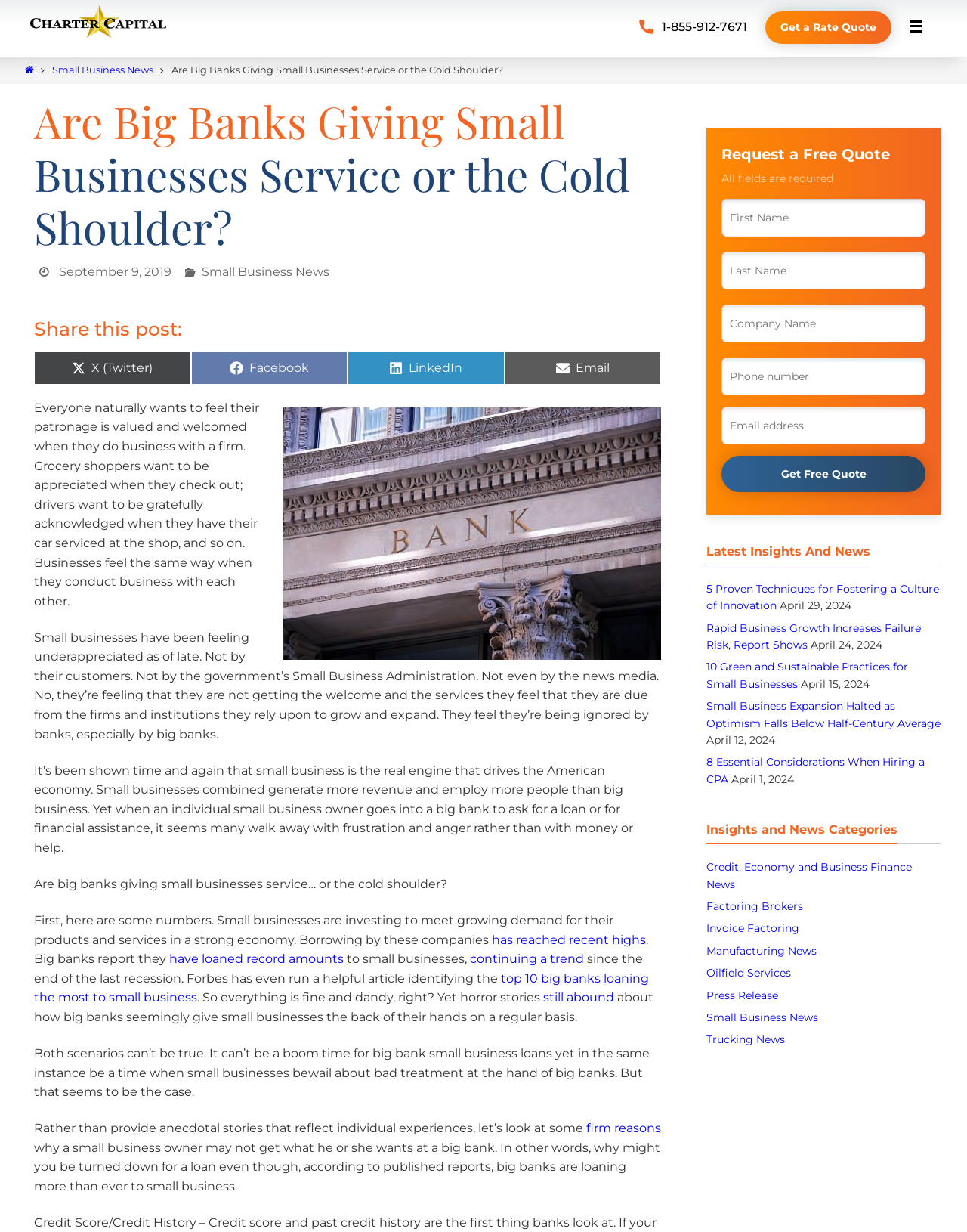Using the provided element description: "1-855-912-7671", identify the bounding box coordinates. The coordinates should be four floats between 0 and 1 in the order [left, top, right, bottom].

[0.661, 0.016, 0.773, 0.028]